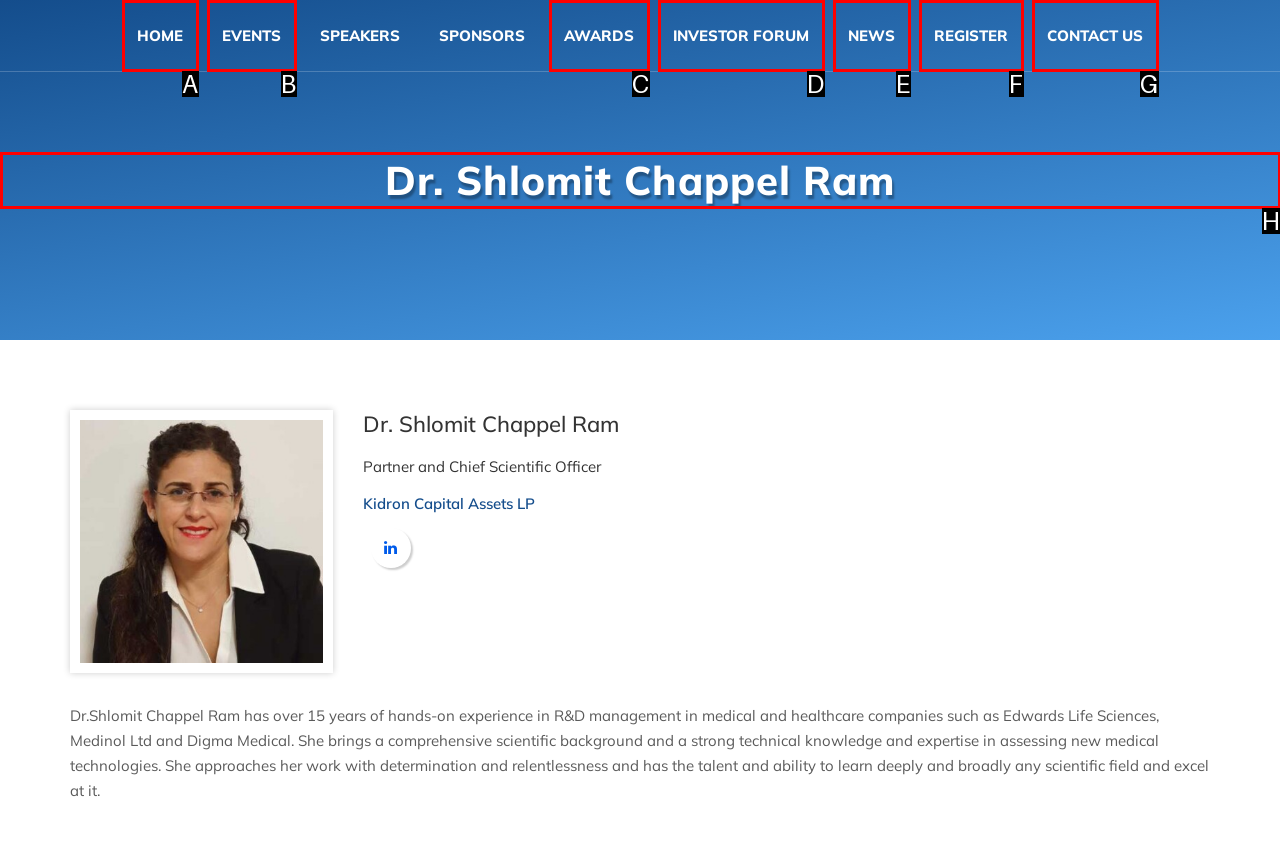Select the appropriate HTML element that needs to be clicked to finish the task: learn about Dr. Shlomit Chappel Ram
Reply with the letter of the chosen option.

H